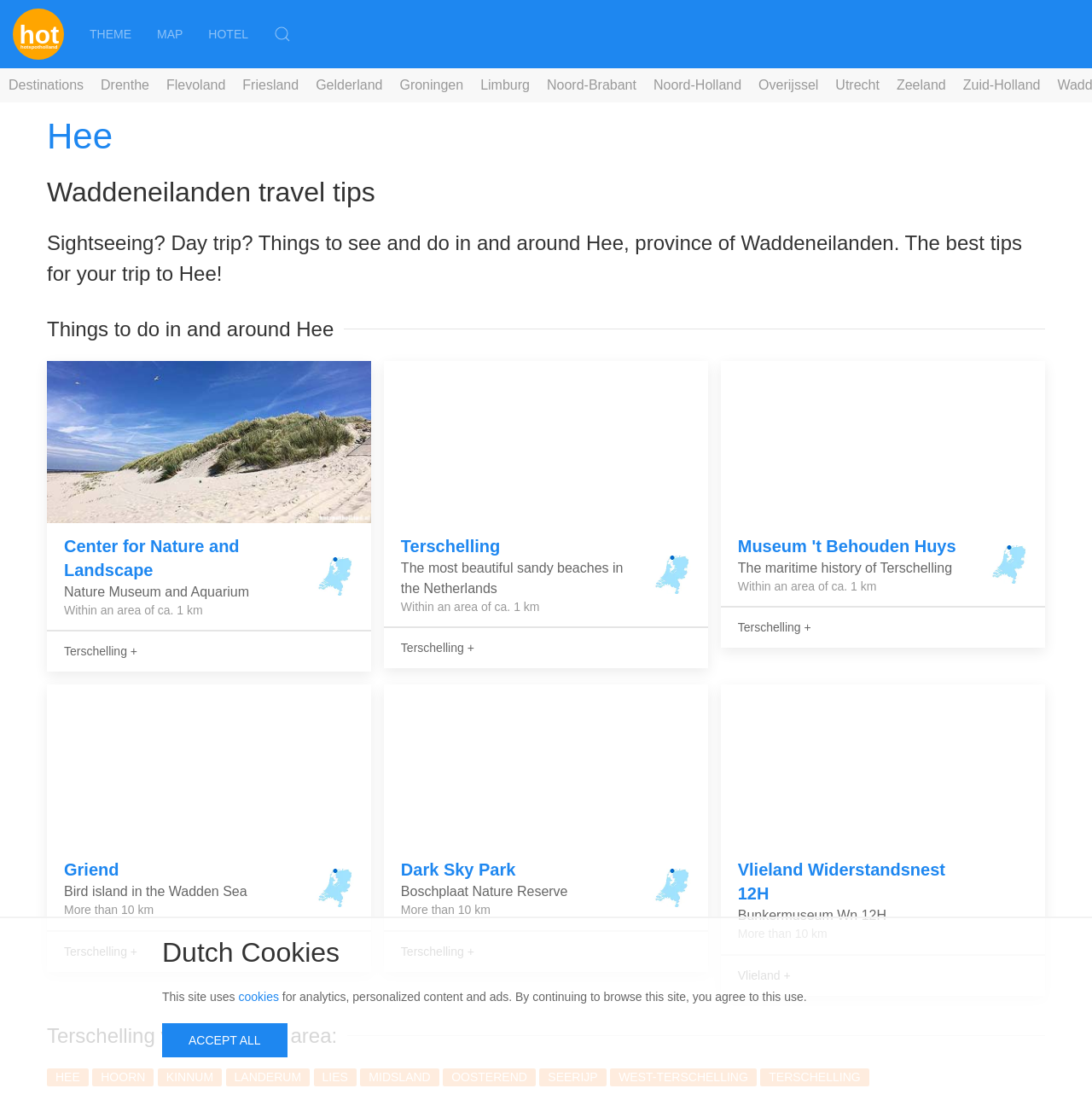What is the purpose of the cookies used on this site?
Answer the question with as much detail as you can, using the image as a reference.

According to the text at the bottom of the webpage, the site uses cookies for analytics, personalized content, and ads, and by continuing to browse the site, users agree to this use.